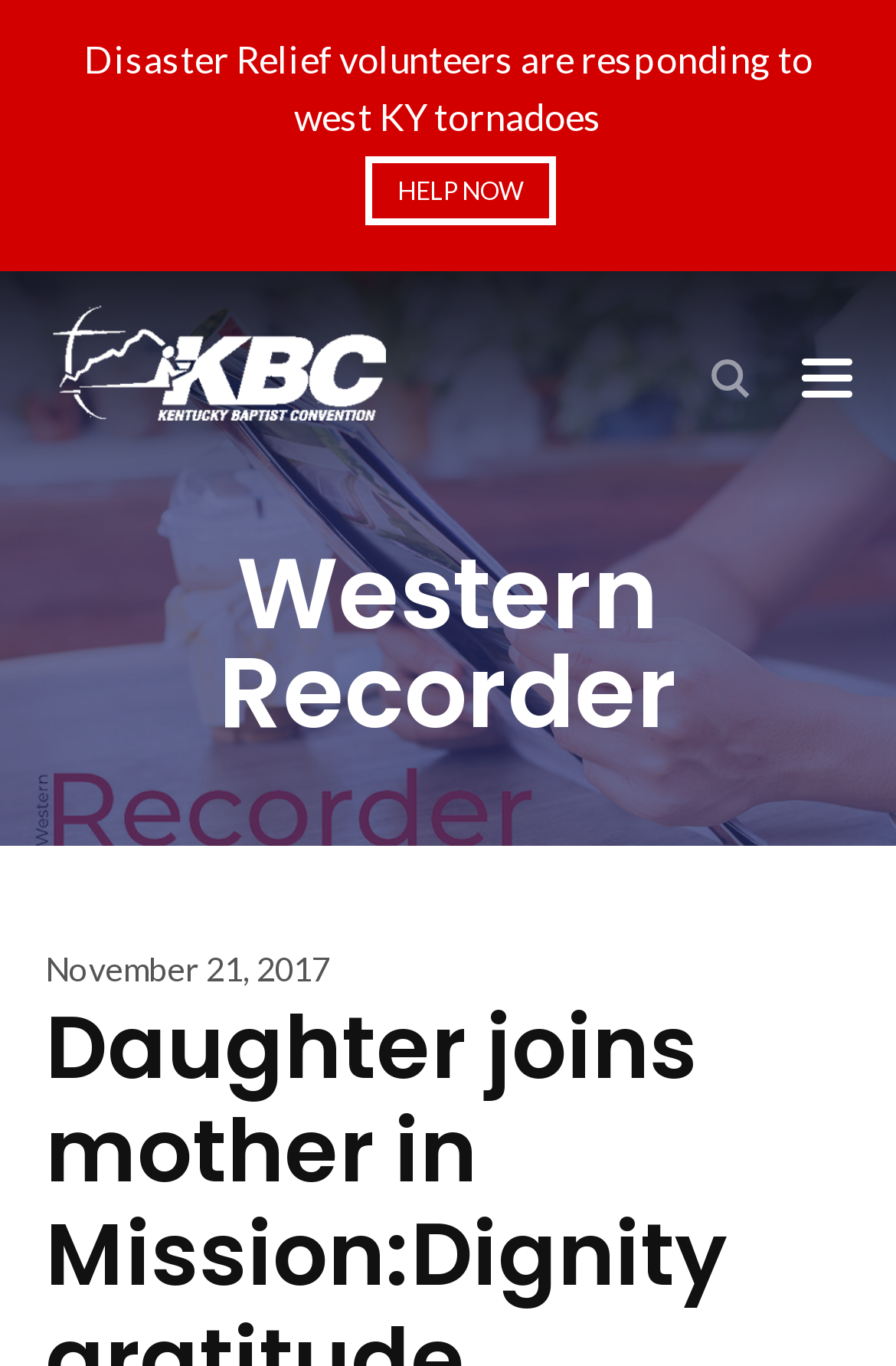What is the name of the publication?
Your answer should be a single word or phrase derived from the screenshot.

Western Recorder